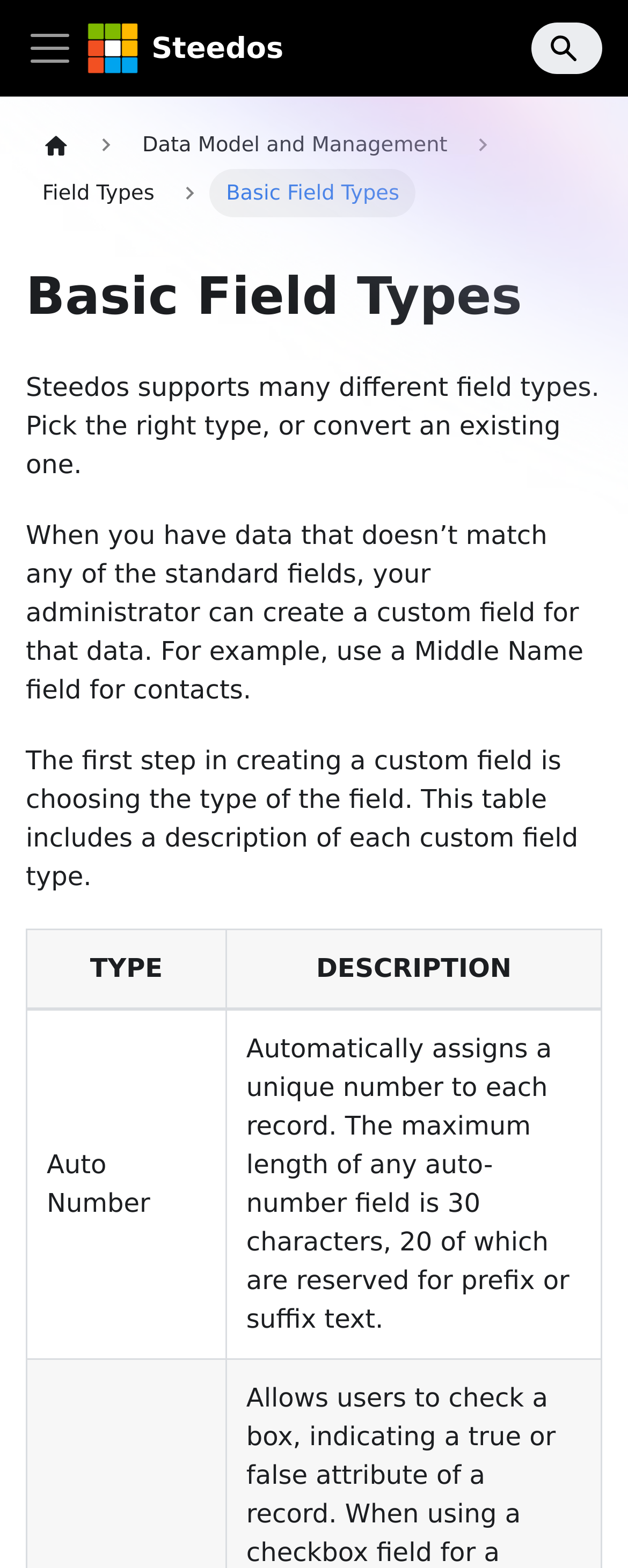Create a detailed narrative describing the layout and content of the webpage.

The webpage is about Steedos Docs, specifically focusing on Basic Field Types. At the top, there is a navigation bar with a toggle button on the left and a Steedos logo on the right, accompanied by a search textbox. Below the navigation bar, there is a breadcrumbs navigation section with links to the Home page, Data Model and Management, and Field Types.

The main content of the page is divided into sections. The first section has a heading "Basic Field Types" and a brief description of Steedos supporting many different field types. Below this, there is a paragraph explaining the purpose of custom fields and how administrators can create them.

The next section is a table with two columns, "TYPE" and "DESCRIPTION", which lists different custom field types. The first row of the table has column headers, and the second row has a grid cell with the type "Auto Number" and a description of its functionality.

Throughout the page, there are several links and buttons, including a link to the Steedos homepage and a toggle navigation button. The overall layout is organized, with clear headings and concise text, making it easy to navigate and understand the content.